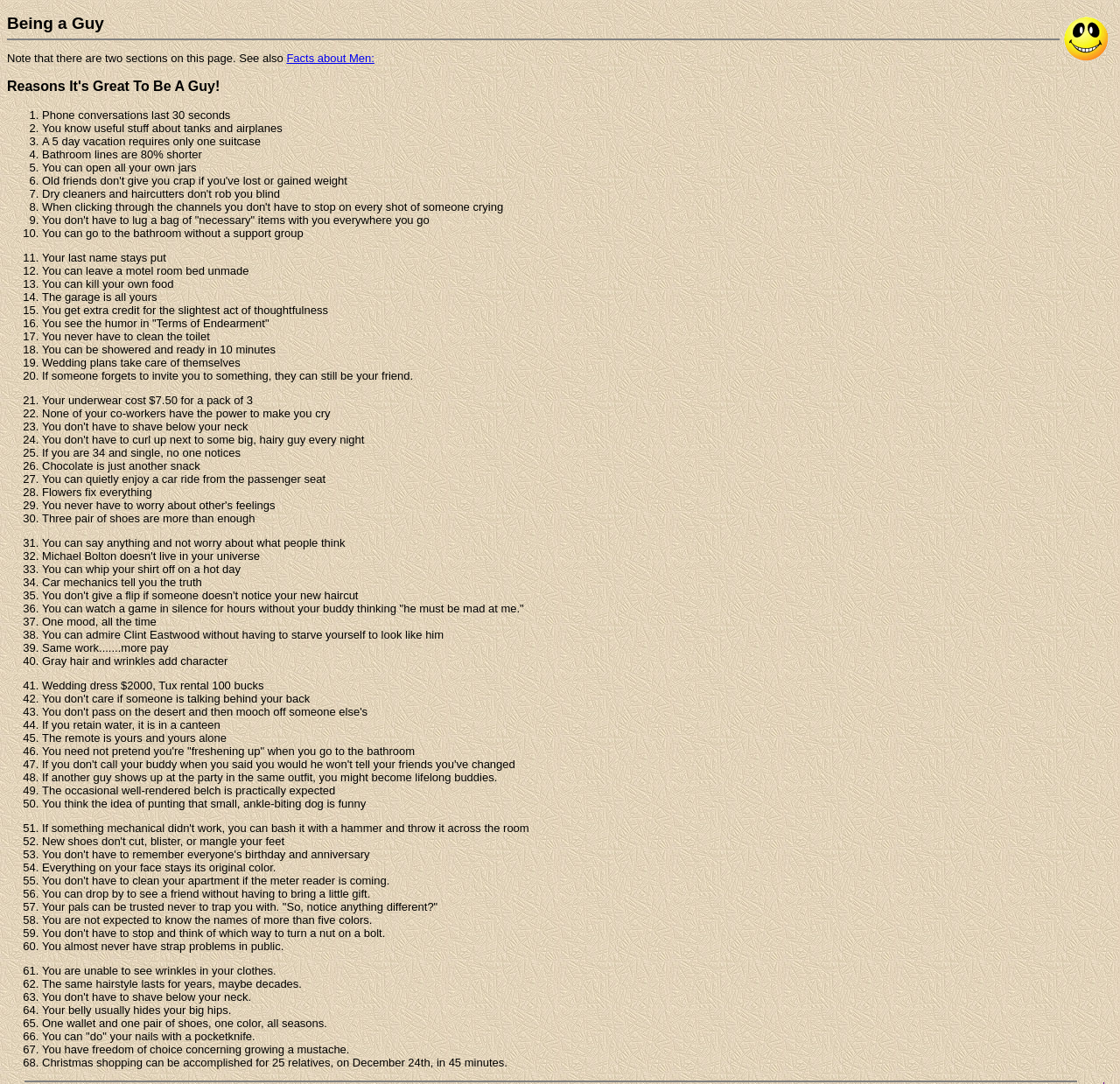Give a full account of the webpage's elements and their arrangement.

The webpage is titled "Being a Guy" and features a smiling face image at the top right corner. Below the title, there is a horizontal separator line. The page is divided into two sections, as indicated by a note that says "Note that there are two sections on this page. See also" followed by a link to "Facts about Men:".

The first section is titled "Reasons It's Great To Be A Guy!" and lists 41 reasons why being a guy is great. Each reason is numbered and presented in a list format, with a brief description of each reason. The list takes up most of the page and is organized in a single column. The reasons range from humorous observations, such as "Phone conversations last 30 seconds" and "You can open all your own jars", to more serious advantages, such as "You get extra credit for the slightest act of thoughtfulness" and "Same work.......more pay".

The text is presented in a clear and easy-to-read format, with each reason separated from the others by a small gap. The overall layout is simple and easy to navigate, making it easy to read through the list of reasons.